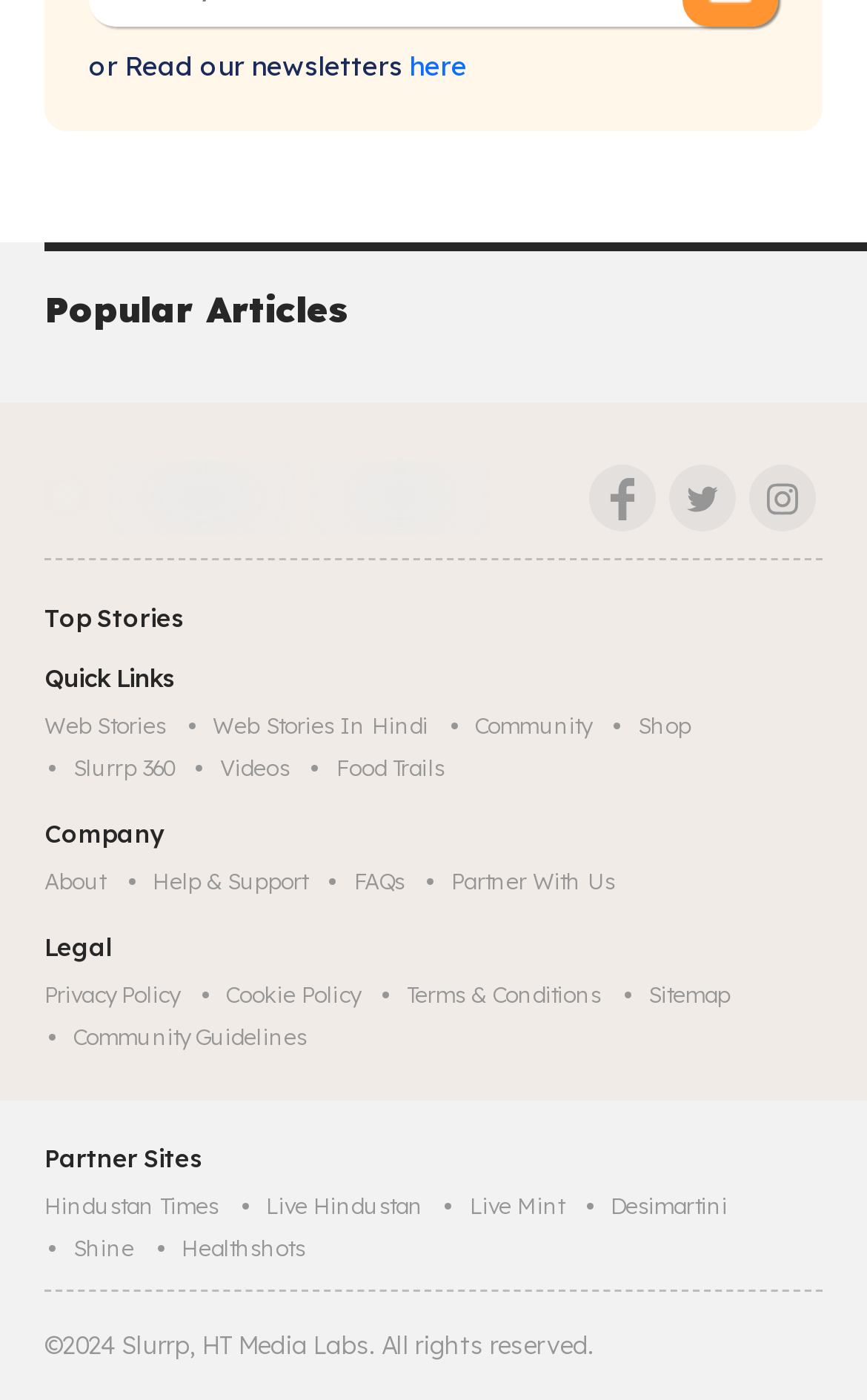What are the categories of articles?
Refer to the image and respond with a one-word or short-phrase answer.

Top Stories, Quick Links